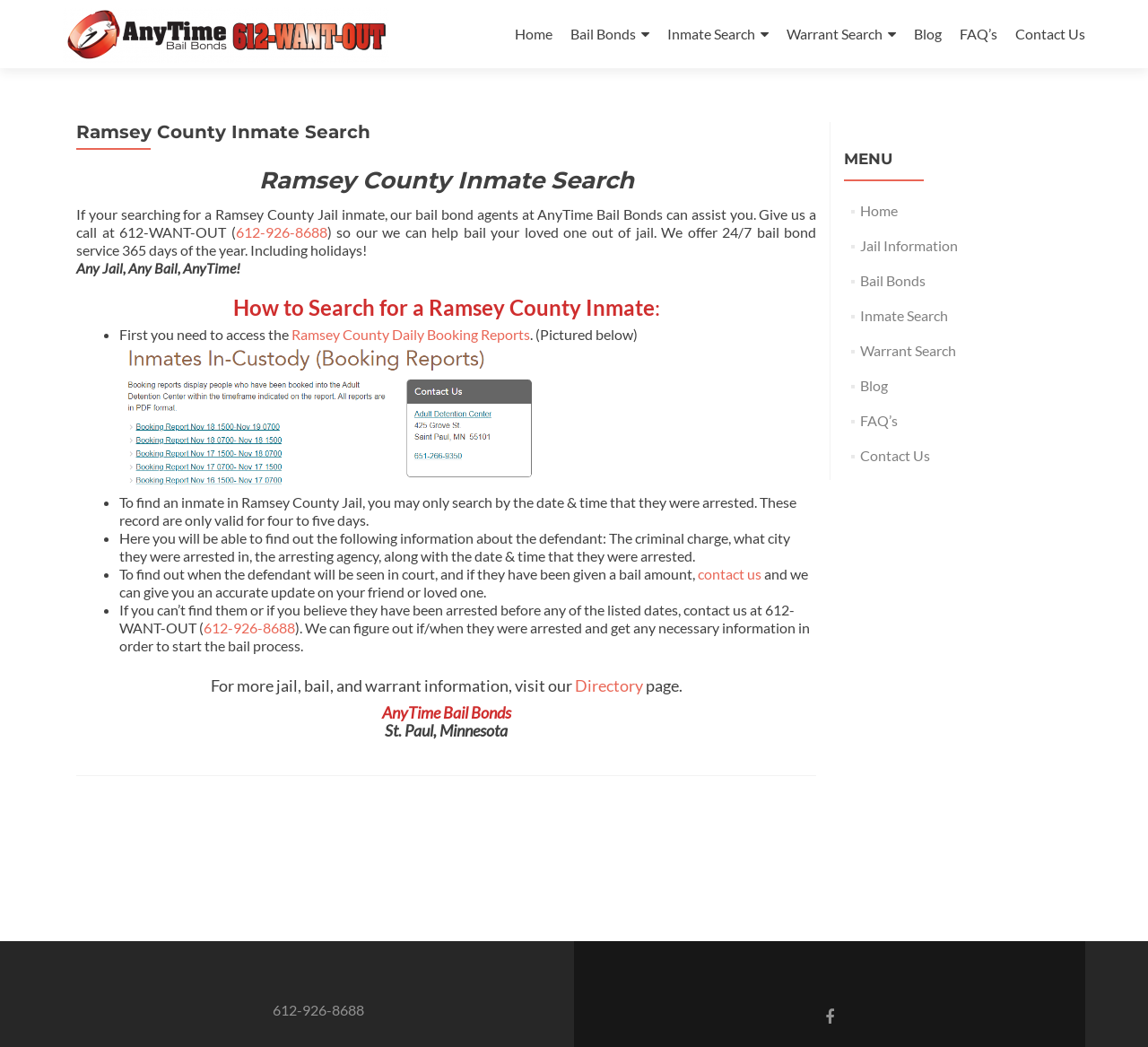Describe every aspect of the webpage in a detailed manner.

This webpage is about Ramsey County Inmate Search and bail bond services provided by AnyTime Bail Bonds. At the top, there is a logo of AnyTime Bail Bonds, accompanied by a link to the company's homepage. Below the logo, there is a navigation menu with links to various pages, including Home, Bail Bonds, Inmate Search, Warrant Search, Blog, FAQ's, and Contact Us.

The main content of the page is divided into sections. The first section has a heading "Ramsey County Inmate Search" and provides information on how to search for an inmate in Ramsey County Jail. The text explains that the search can be done by accessing the Ramsey County Daily Booking Reports, and provides details on what information can be found about the defendant.

Below this section, there are three bullet points that provide more information on searching for an inmate. The first point explains that the search can only be done by the date and time of arrest, and the records are only valid for four to five days. The second point lists the information that can be found about the defendant, including the criminal charge, city of arrest, and arresting agency. The third point explains how to find out when the defendant will be seen in court and if they have been given a bail amount.

The next section has a heading "For more jail, bail, and warrant information, visit our Directory page" and provides a link to the Directory page. Below this, there is a section with the heading "AnyTime Bail Bonds St. Paul, Minnesota" that appears to be a footer section.

On the right side of the page, there is a complementary section with a menu that duplicates the navigation menu at the top. At the bottom of the page, there are two links: one to call 612-926-8688 and another to Facebook.